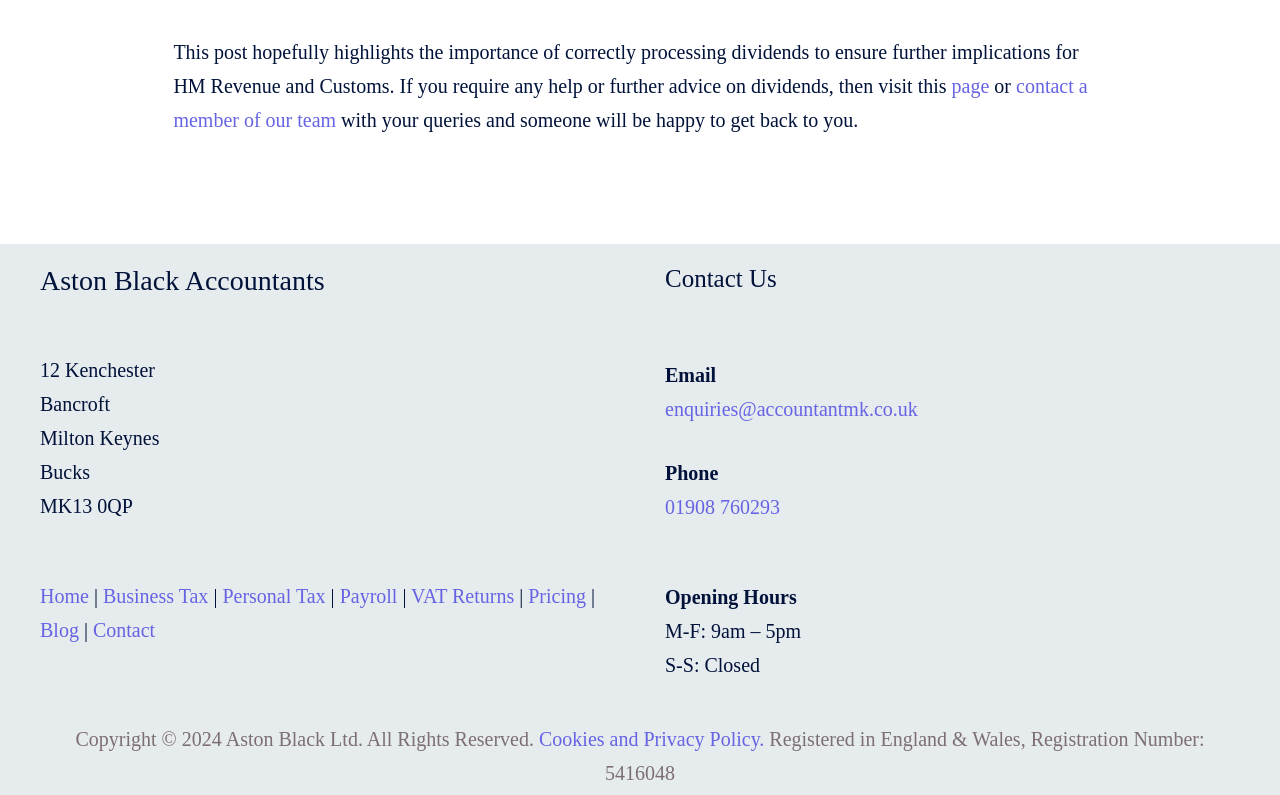Bounding box coordinates should be provided in the format (top-left x, top-left y, bottom-right x, bottom-right y) with all values between 0 and 1. Identify the bounding box for this UI element: VAT Returns

[0.321, 0.736, 0.402, 0.764]